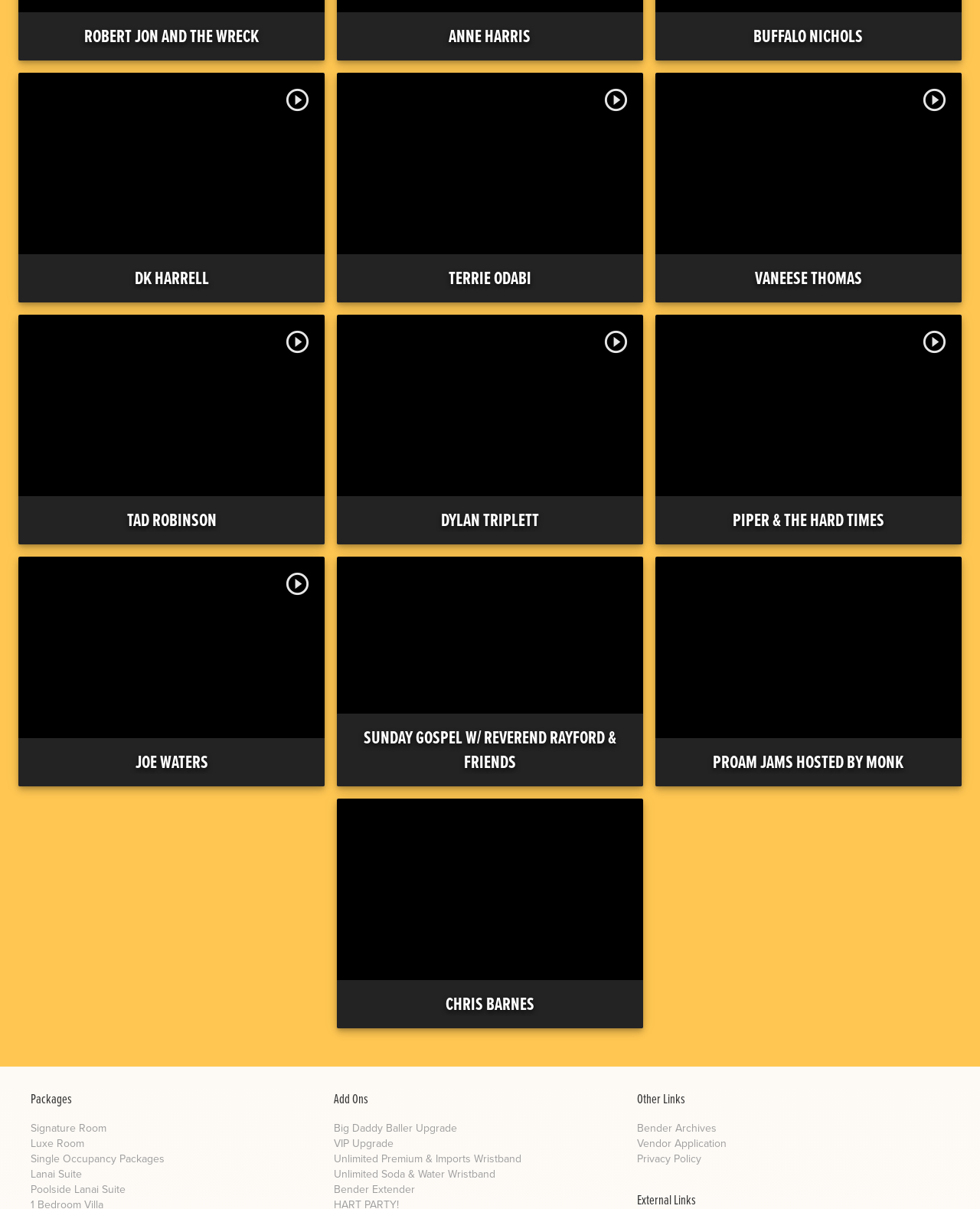Respond to the question below with a single word or phrase: What is the purpose of the 'play_circle_outline' links?

Play Music